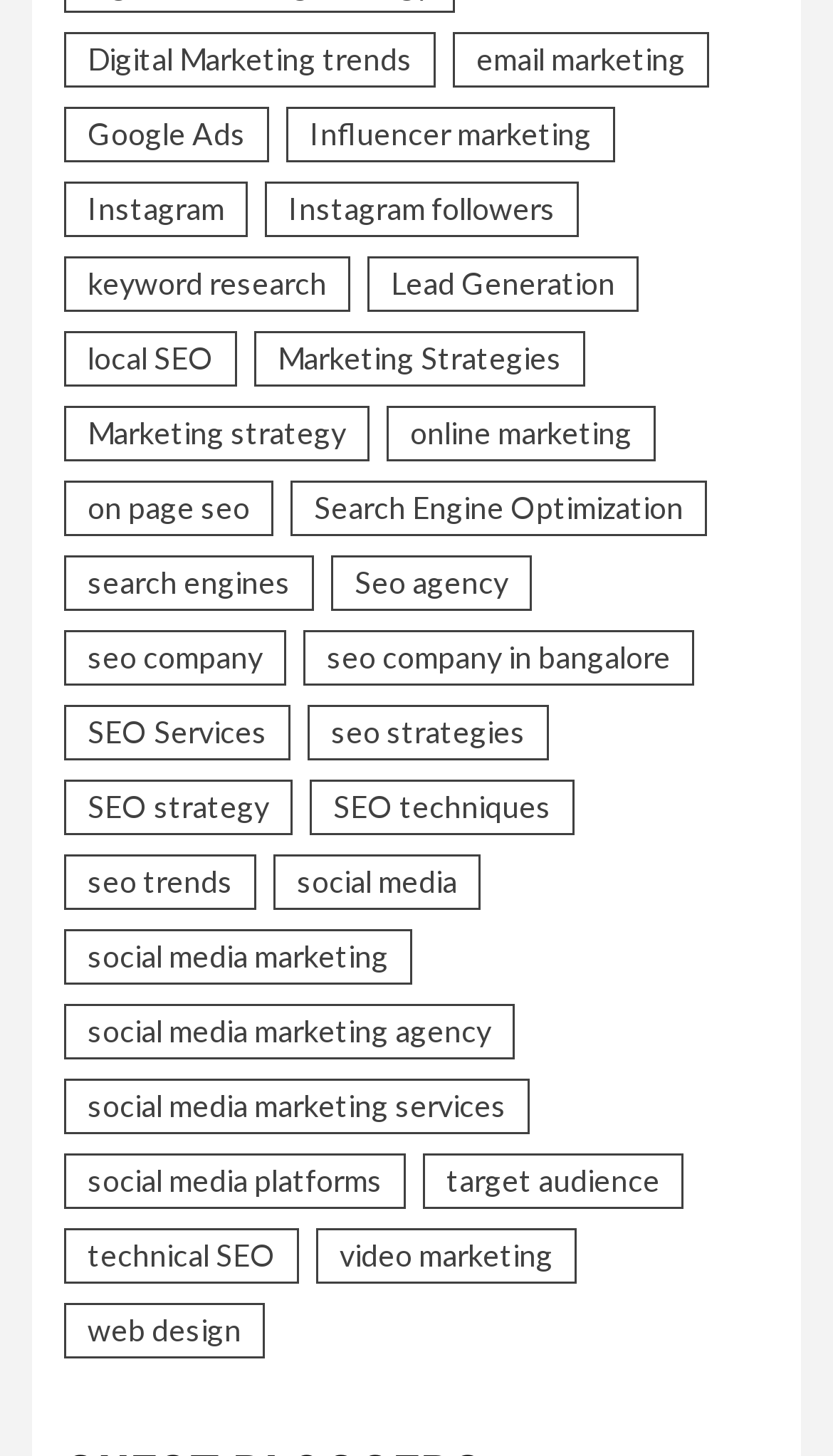What is the topic with the most items?
Refer to the image and provide a concise answer in one word or phrase.

social media marketing